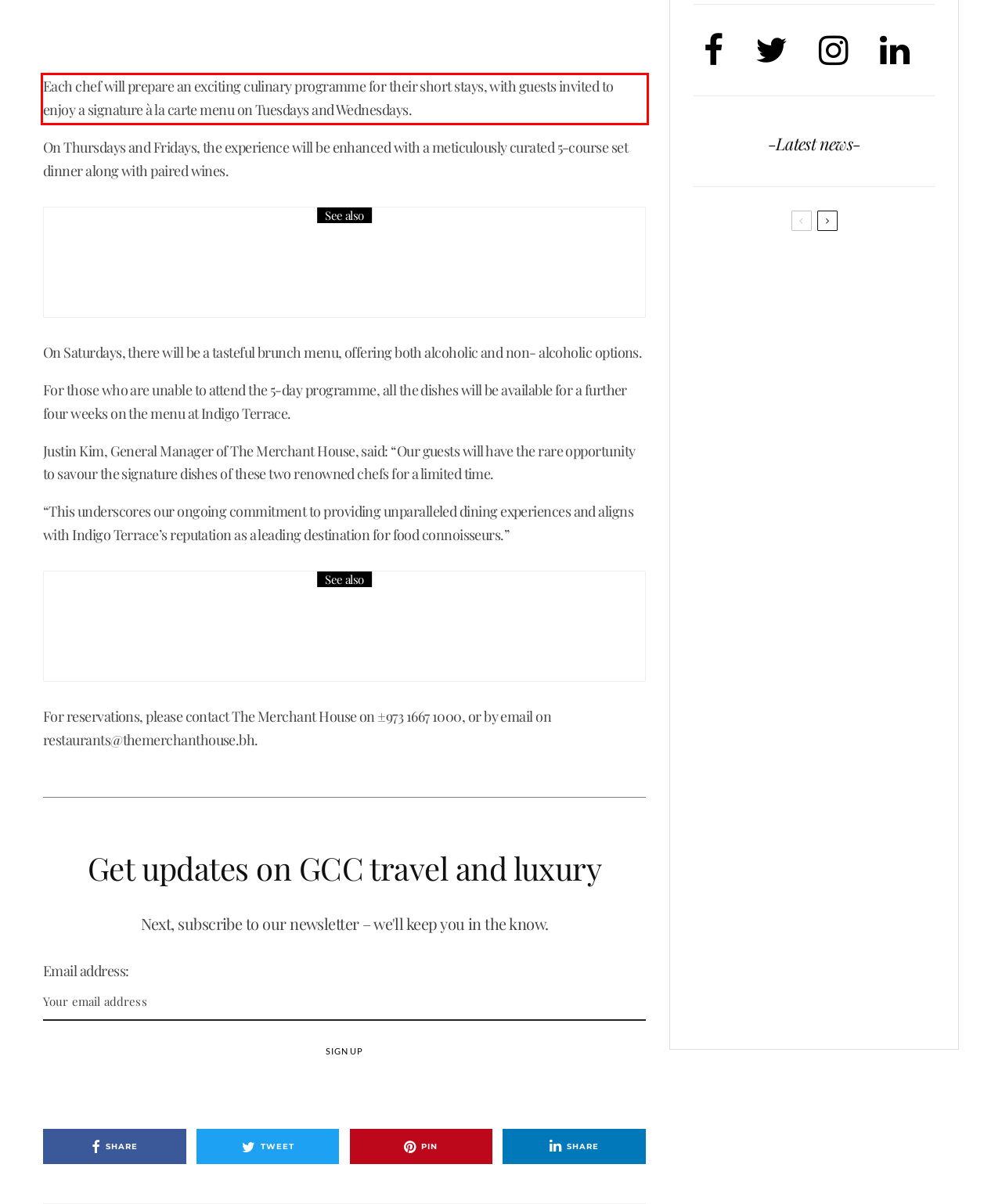Please examine the screenshot of the webpage and read the text present within the red rectangle bounding box.

Each chef will prepare an exciting culinary programme for their short stays, with guests invited to enjoy a signature à la carte menu on Tuesdays and Wednesdays.